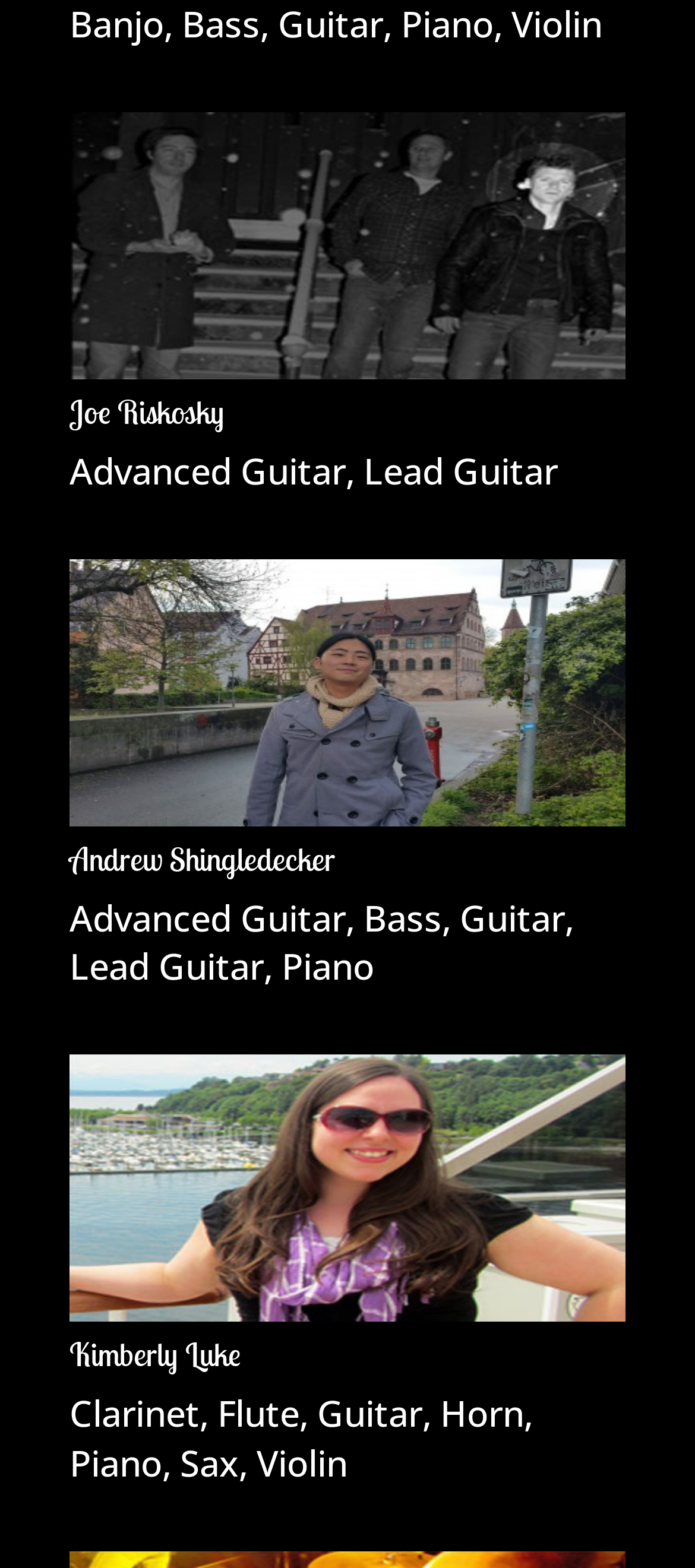Please determine the bounding box coordinates for the UI element described here. Use the format (top-left x, top-left y, bottom-right x, bottom-right y) with values bounded between 0 and 1: Violin

[0.736, 0.0, 0.867, 0.031]